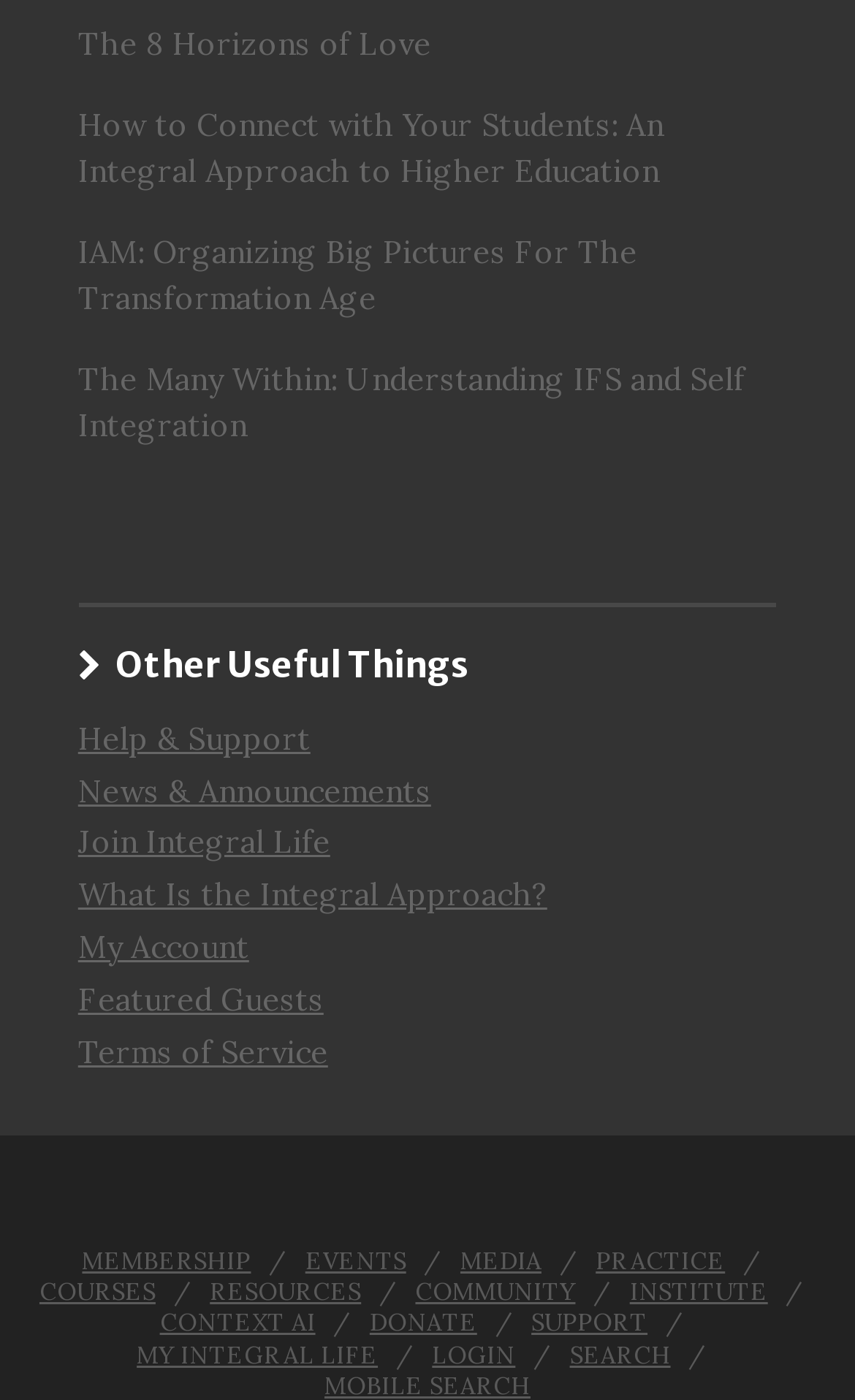How many links are there under 'Other Useful Things'?
Please look at the screenshot and answer in one word or a short phrase.

8